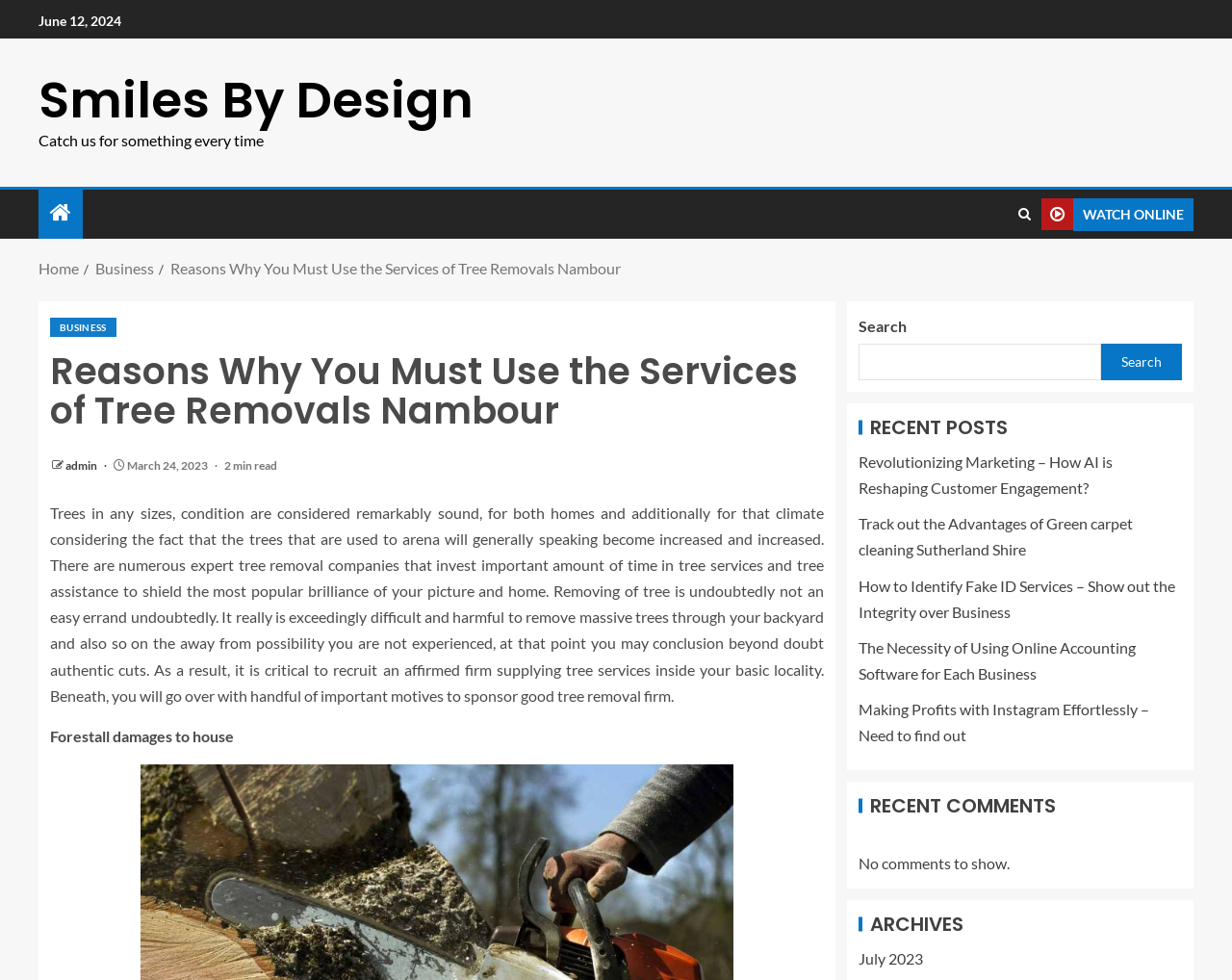Determine the main heading text of the webpage.

Reasons Why You Must Use the Services of Tree Removals Nambour